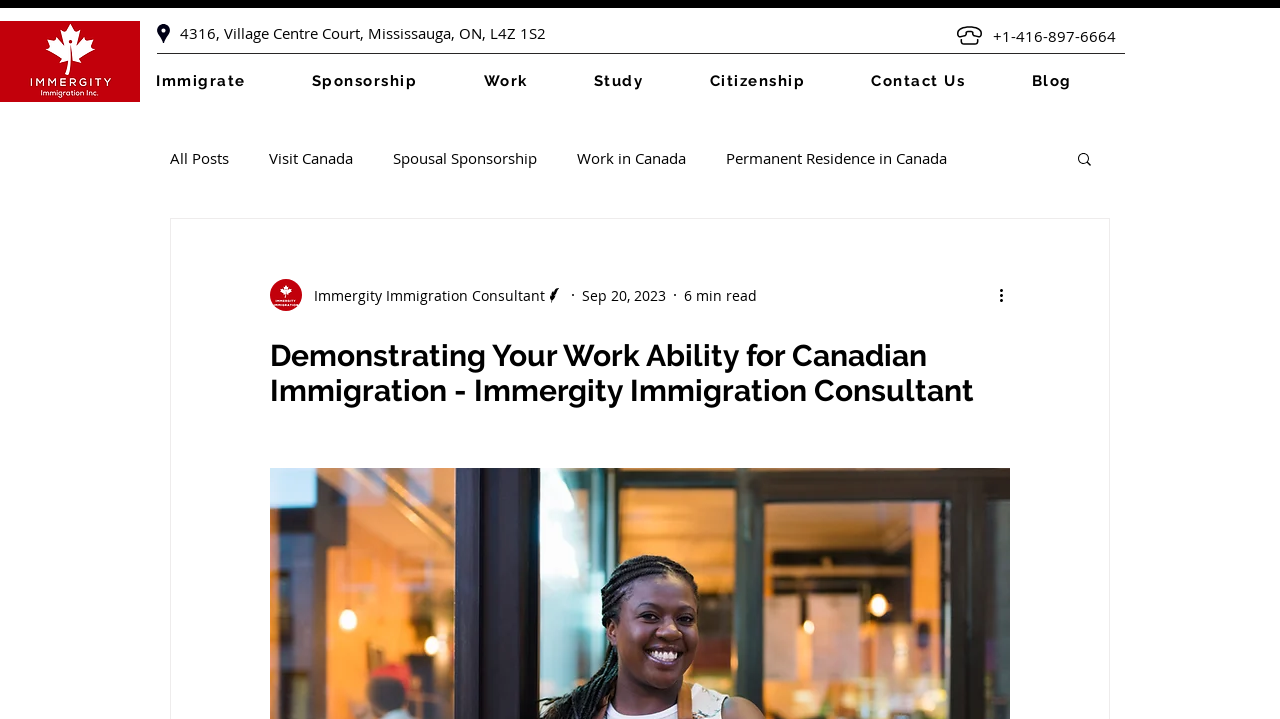Answer this question using a single word or a brief phrase:
What is the phone number of Immergity Immigration Consultant?

+1-416-897-6664